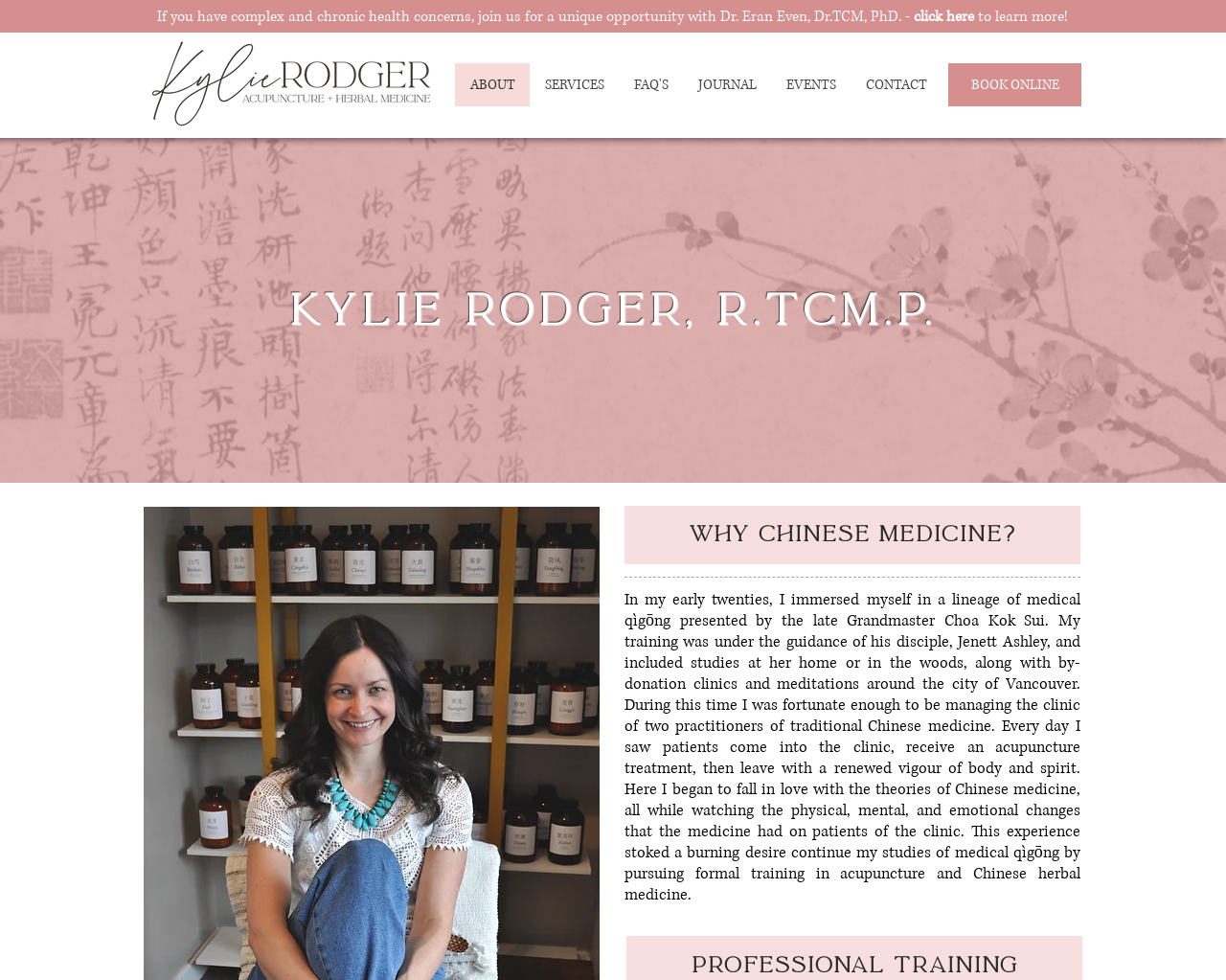For the element described, predict the bounding box coordinates as (top-left x, top-left y, bottom-right x, bottom-right y). All values should be between 0 and 1. Element description: FAQ'S

[0.505, 0.064, 0.557, 0.108]